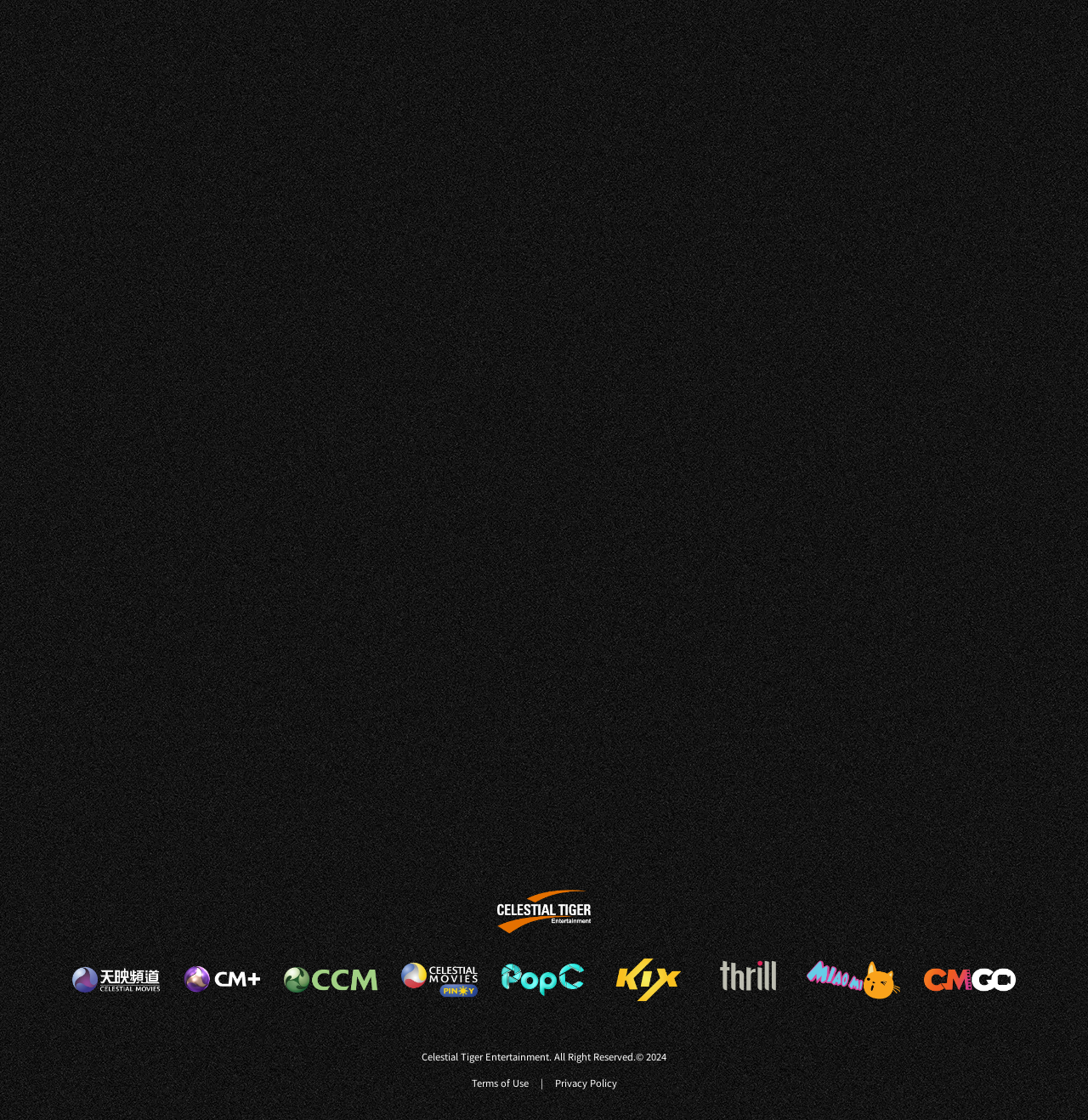Identify the bounding box for the UI element described as: "Terms of Use". The coordinates should be four float numbers between 0 and 1, i.e., [left, top, right, bottom].

[0.433, 0.961, 0.486, 0.973]